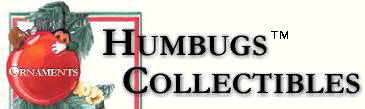Give a thorough explanation of the elements present in the image.

The image features the logo for "Humbugs™ Collectibles," characterized by a playful design. Prominent in the foreground is a large, festive red ornament adorned with green foliage, which evokes a sense of holiday cheer. The text "HUMBUGS™ COLLECTIBLES" is artistically rendered in bold, black font, contributing to a vibrant and celebratory atmosphere. This logo emphasizes the collectible nature of the brand, which specializes in Christmas-themed items such as ornaments. The overall aesthetic suggests a connection to cherished holiday traditions and the joy of collecting special items that enhance the festive spirit.